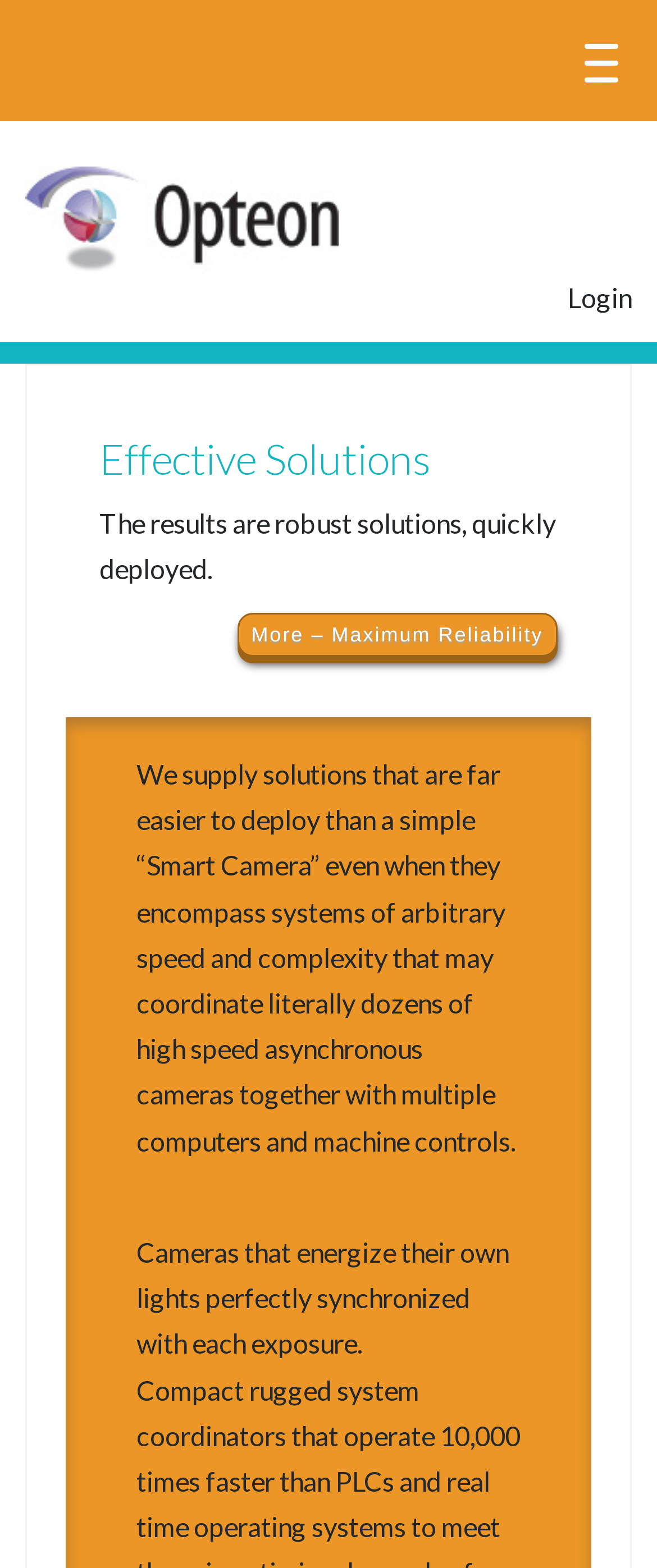Given the element description More – Maximum Reliability, specify the bounding box coordinates of the corresponding UI element in the format (top-left x, top-left y, bottom-right x, bottom-right y). All values must be between 0 and 1.

[0.361, 0.391, 0.849, 0.419]